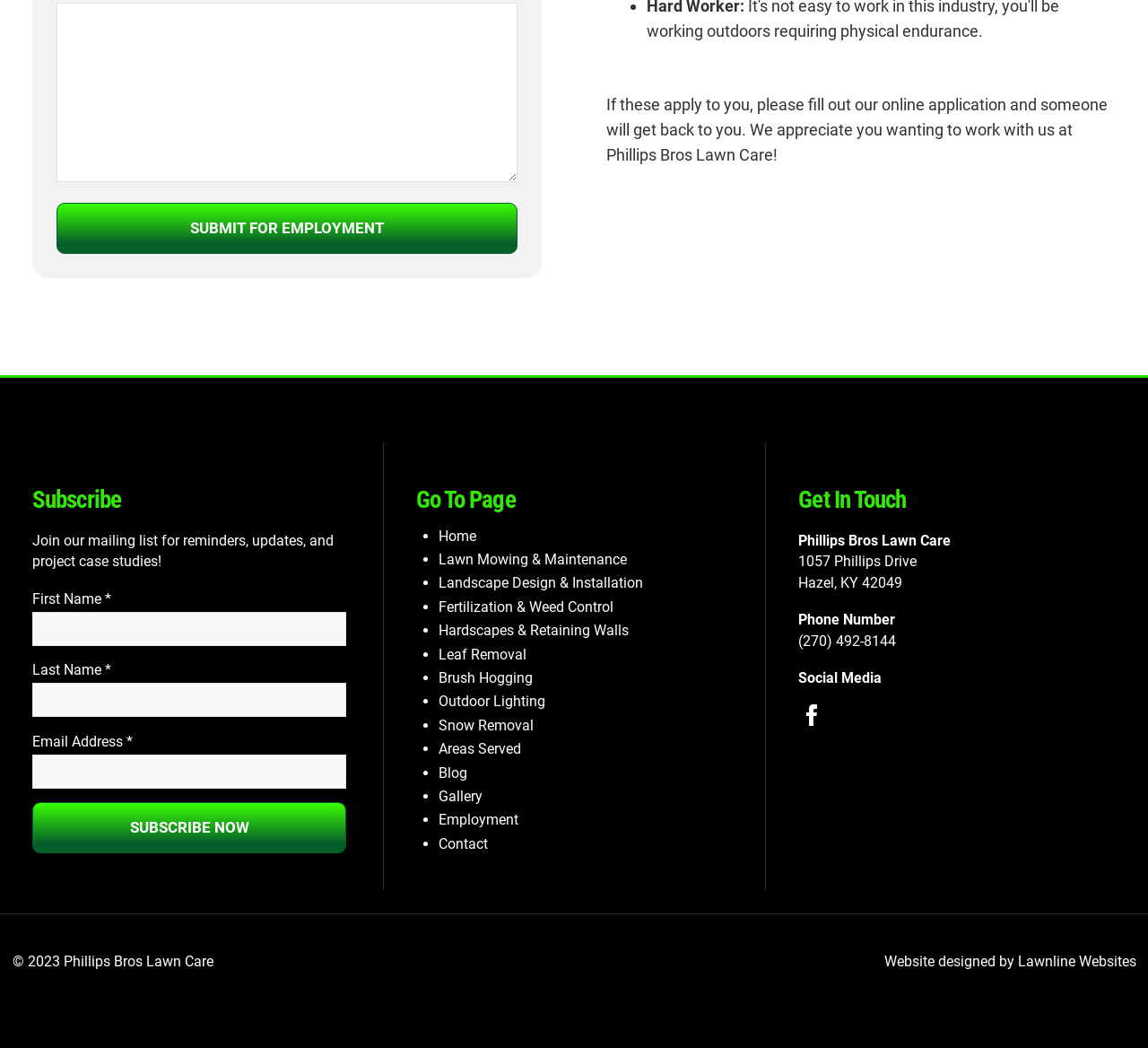What is the name of the company's Facebook page?
Identify the answer in the screenshot and reply with a single word or phrase.

Phillips Bros Lawn Care on Facebook